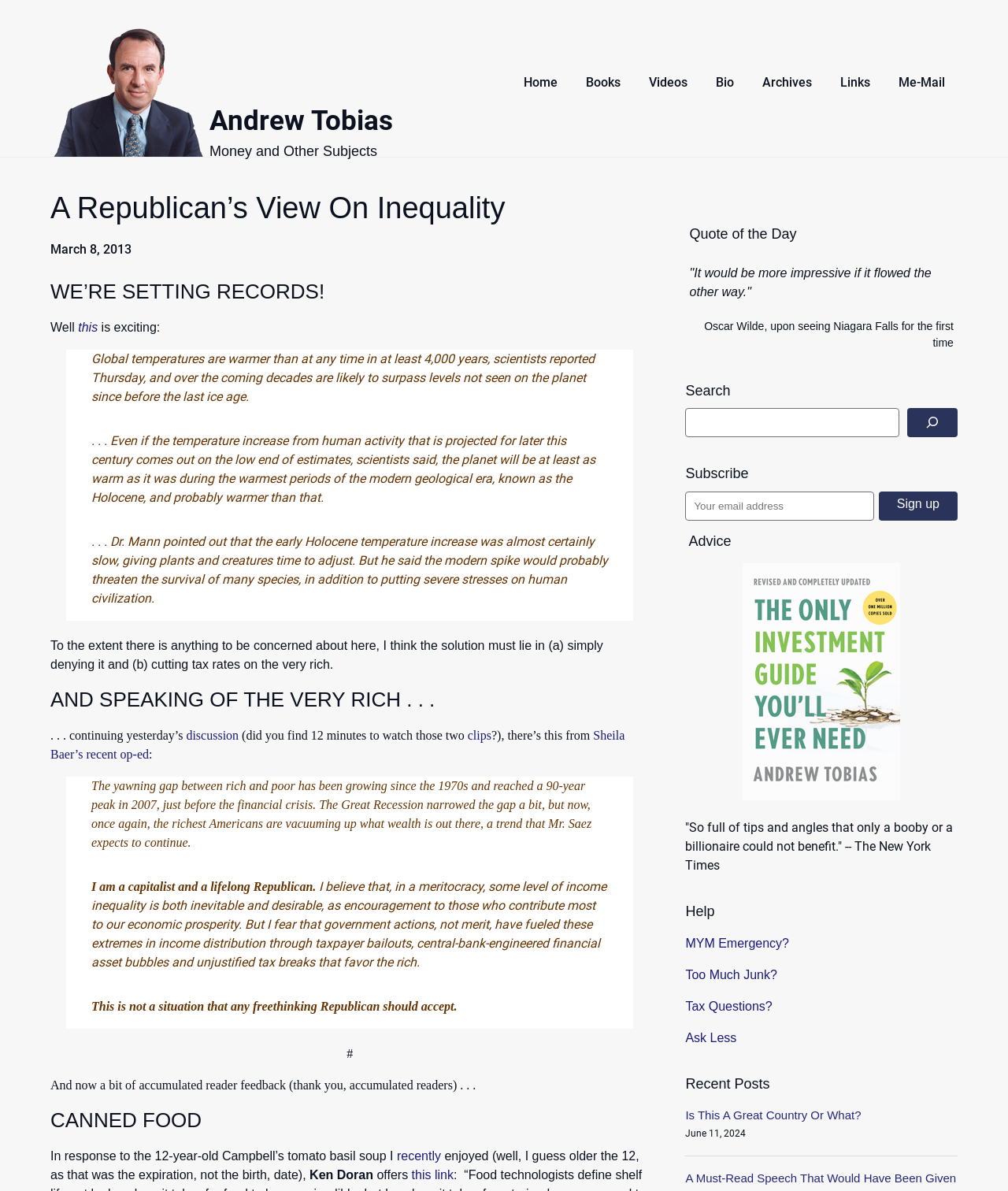What is the title of the book recommended by the author?
Respond to the question with a single word or phrase according to the image.

The Only Investment Guide You'll Ever Need